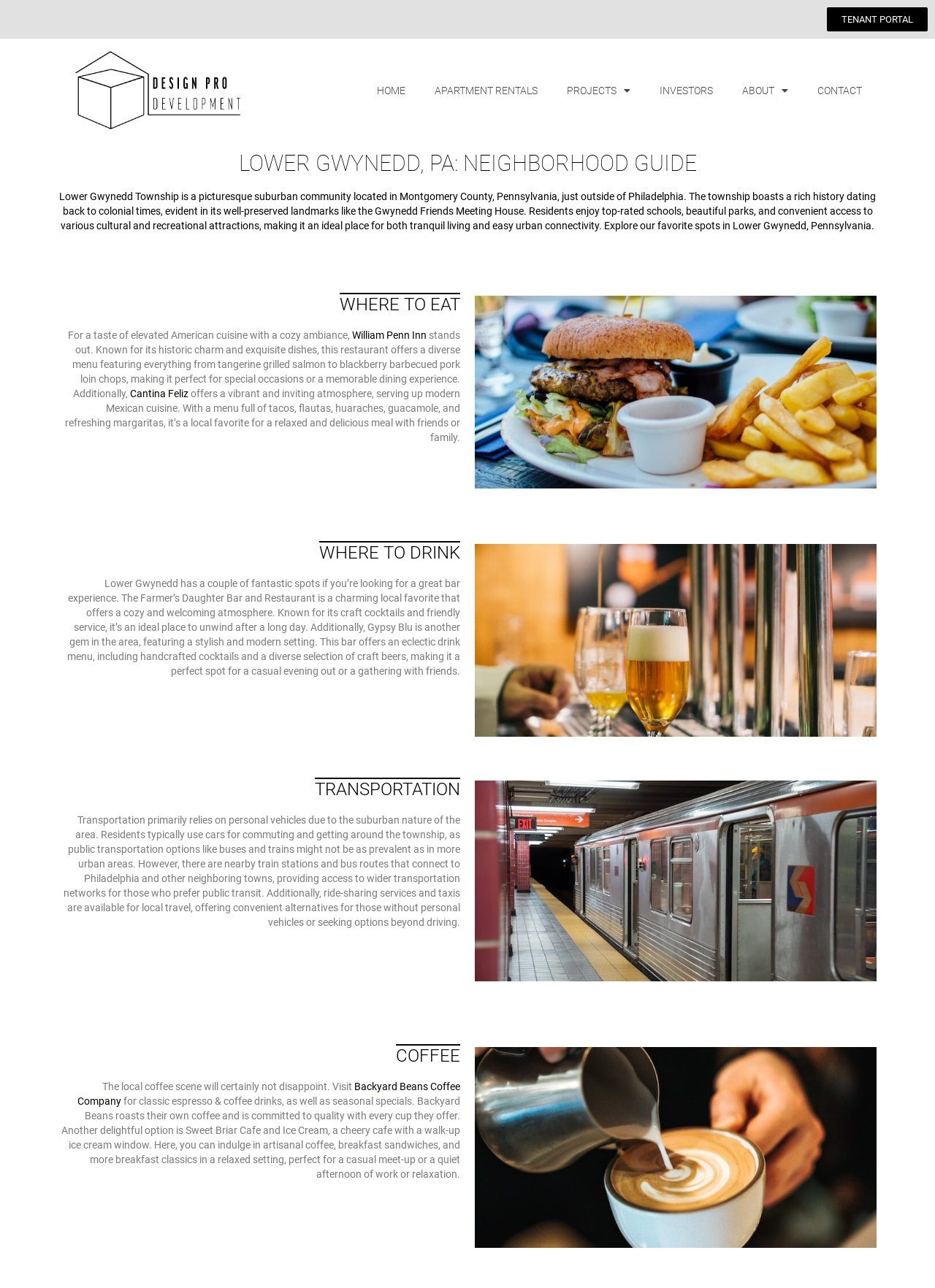Locate the bounding box coordinates of the clickable element to fulfill the following instruction: "Visit the 'HOME' page". Provide the coordinates as four float numbers between 0 and 1 in the format [left, top, right, bottom].

[0.387, 0.057, 0.449, 0.083]